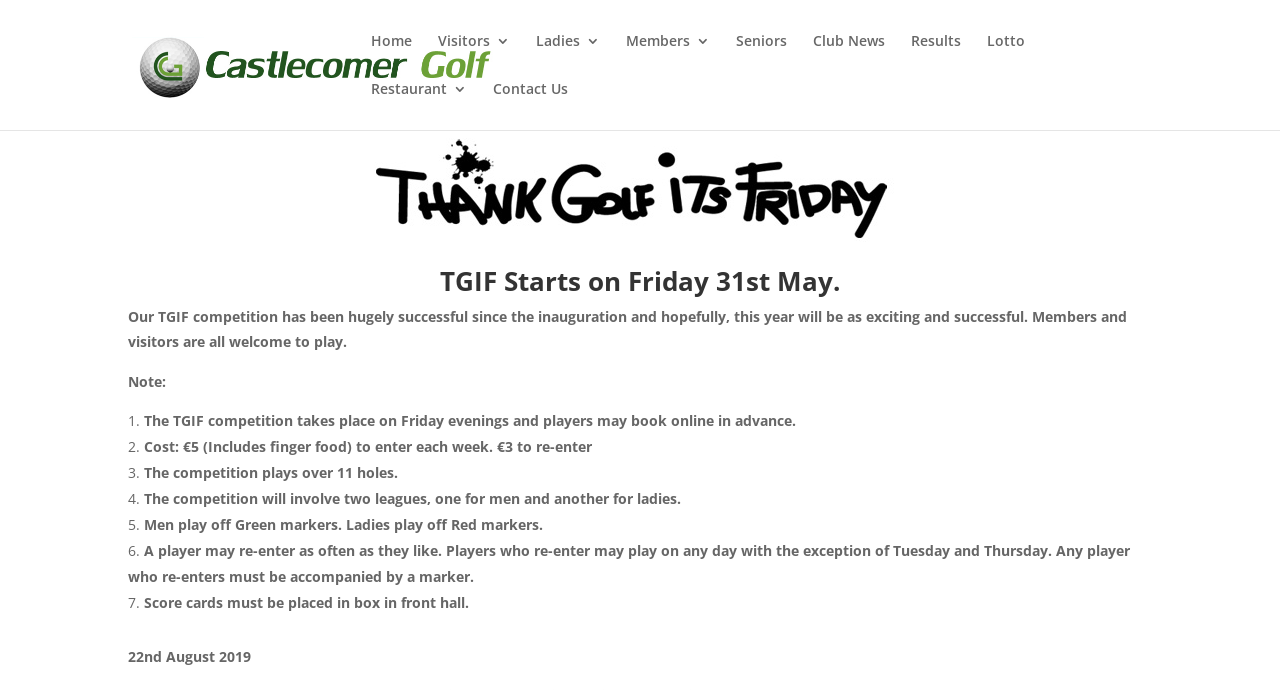Give a concise answer using one word or a phrase to the following question:
How many holes does the TGIF competition play over?

11